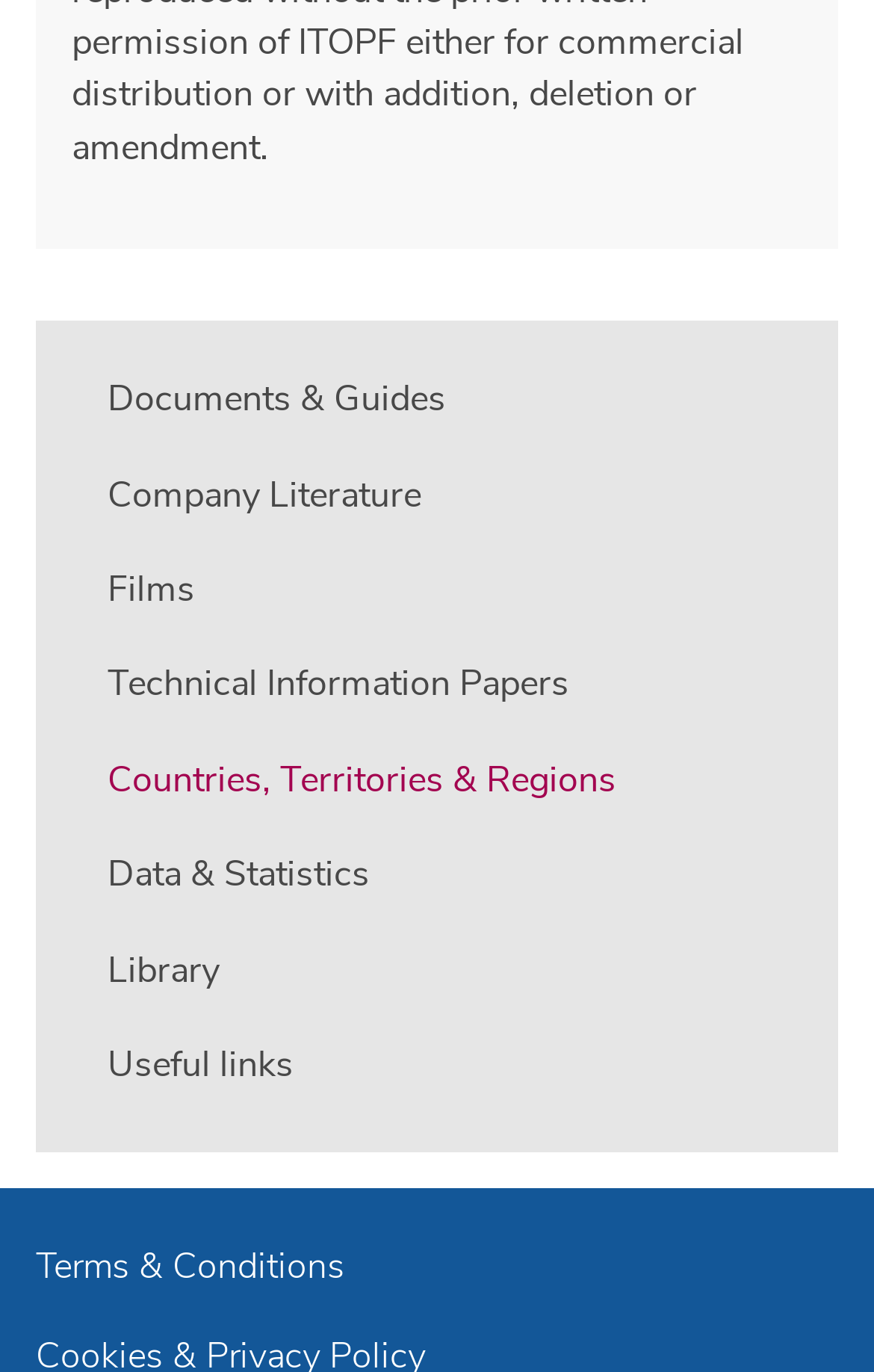Please locate the bounding box coordinates of the element's region that needs to be clicked to follow the instruction: "Access company literature". The bounding box coordinates should be provided as four float numbers between 0 and 1, i.e., [left, top, right, bottom].

[0.041, 0.33, 0.564, 0.394]